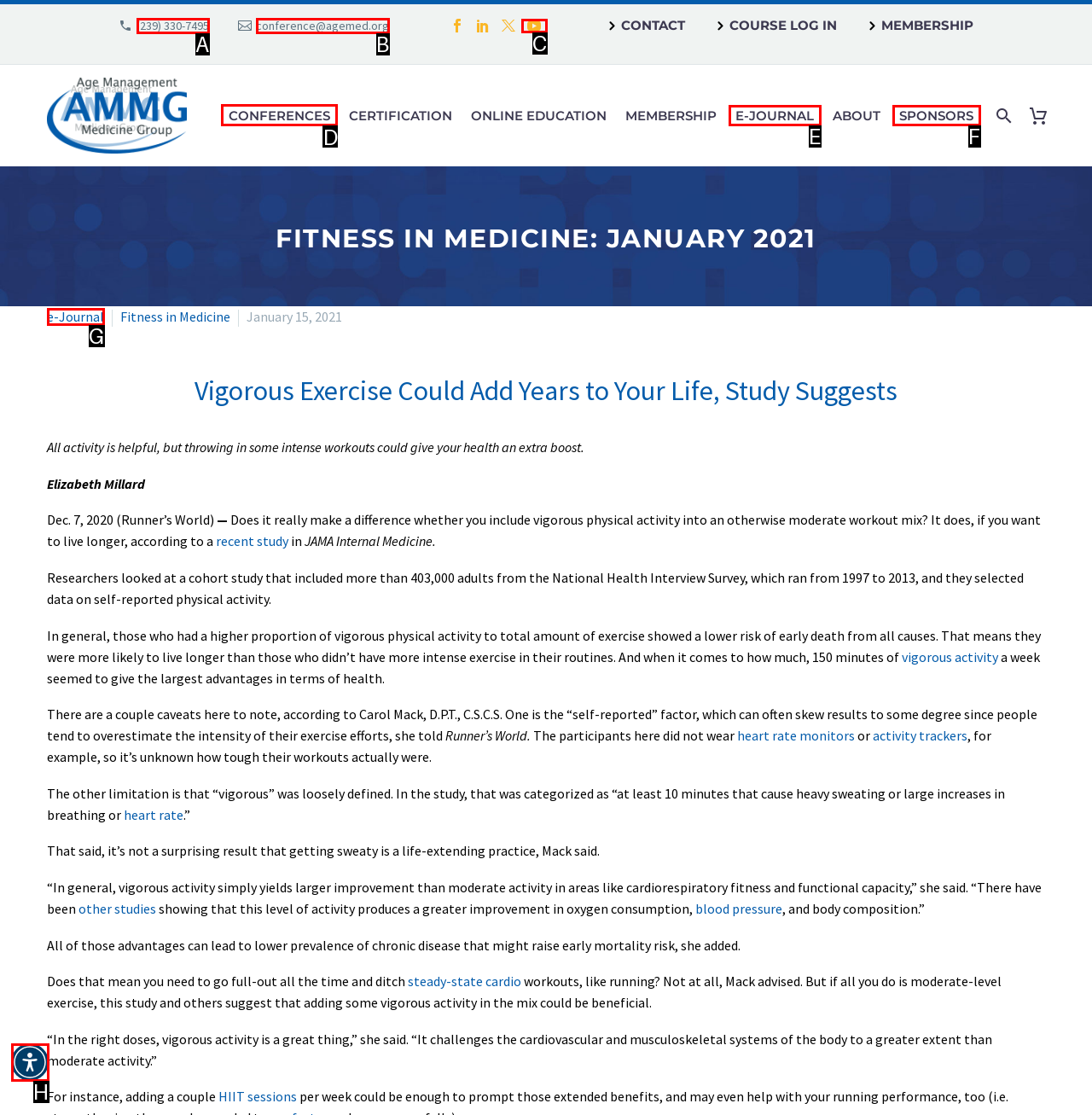Pick the option that should be clicked to perform the following task: View the 'CONFERENCES' page
Answer with the letter of the selected option from the available choices.

D